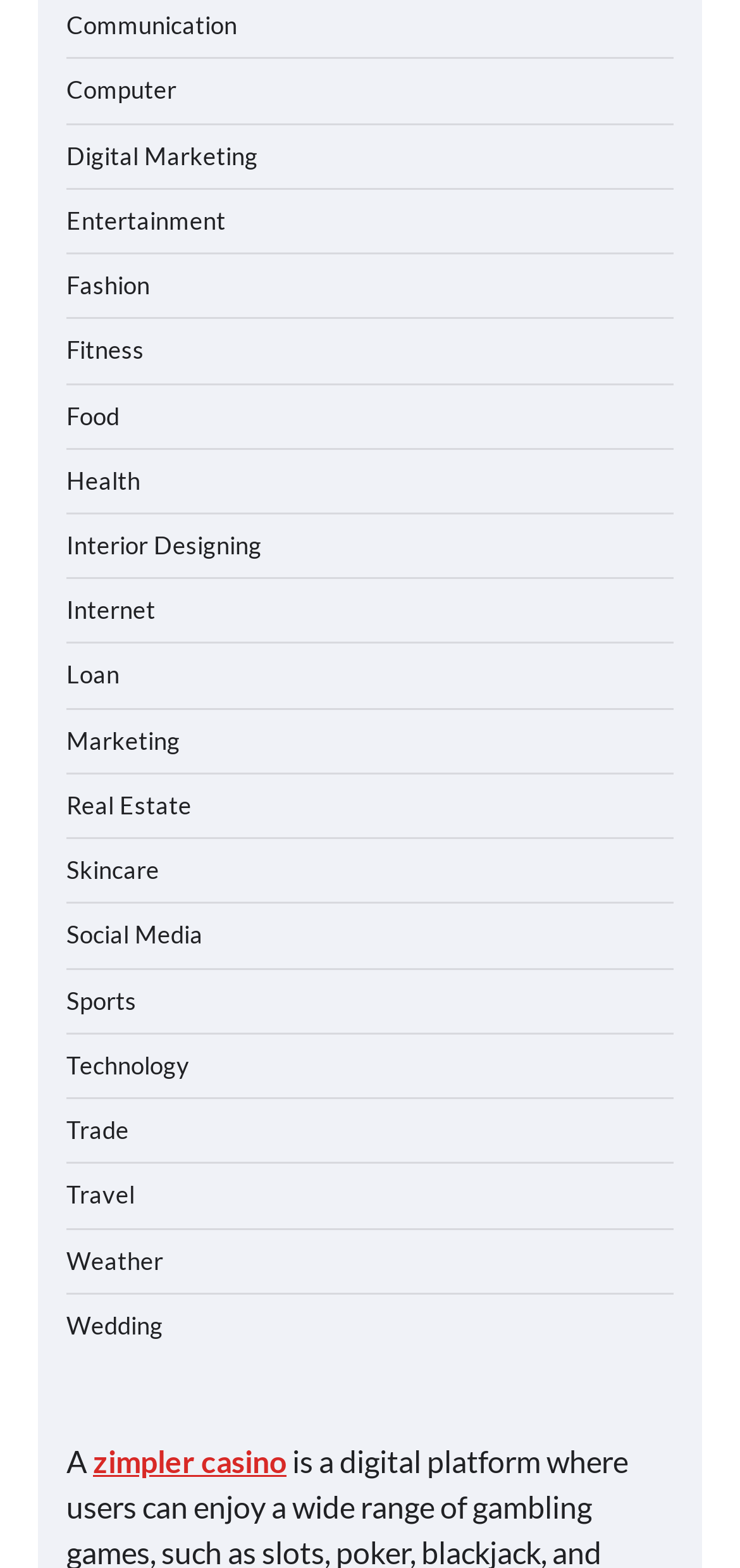Is there a category related to finance?
Based on the image, please offer an in-depth response to the question.

I searched for categories related to finance and found 'Loan' and 'Trade', which are both related to finance.